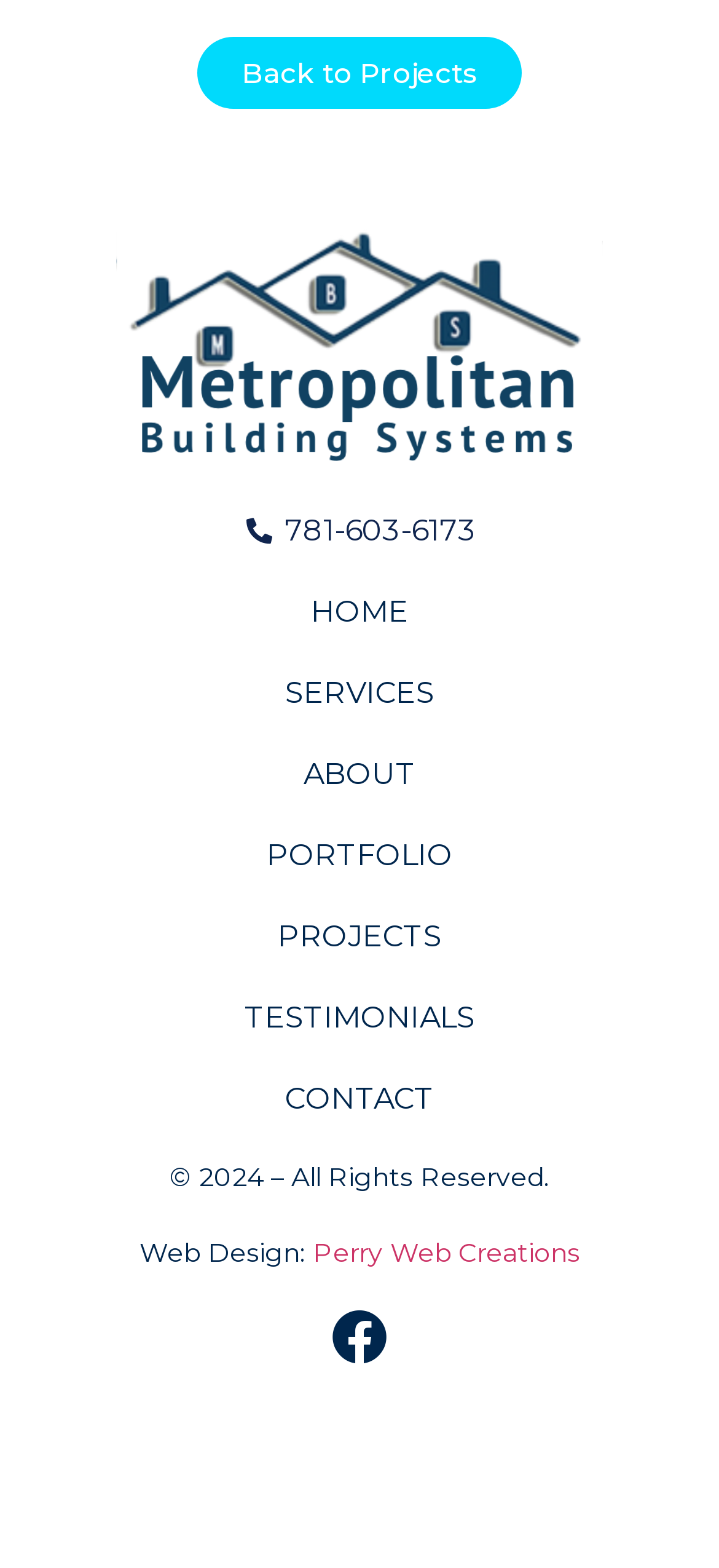Please answer the following question using a single word or phrase: What is the copyright year?

2024